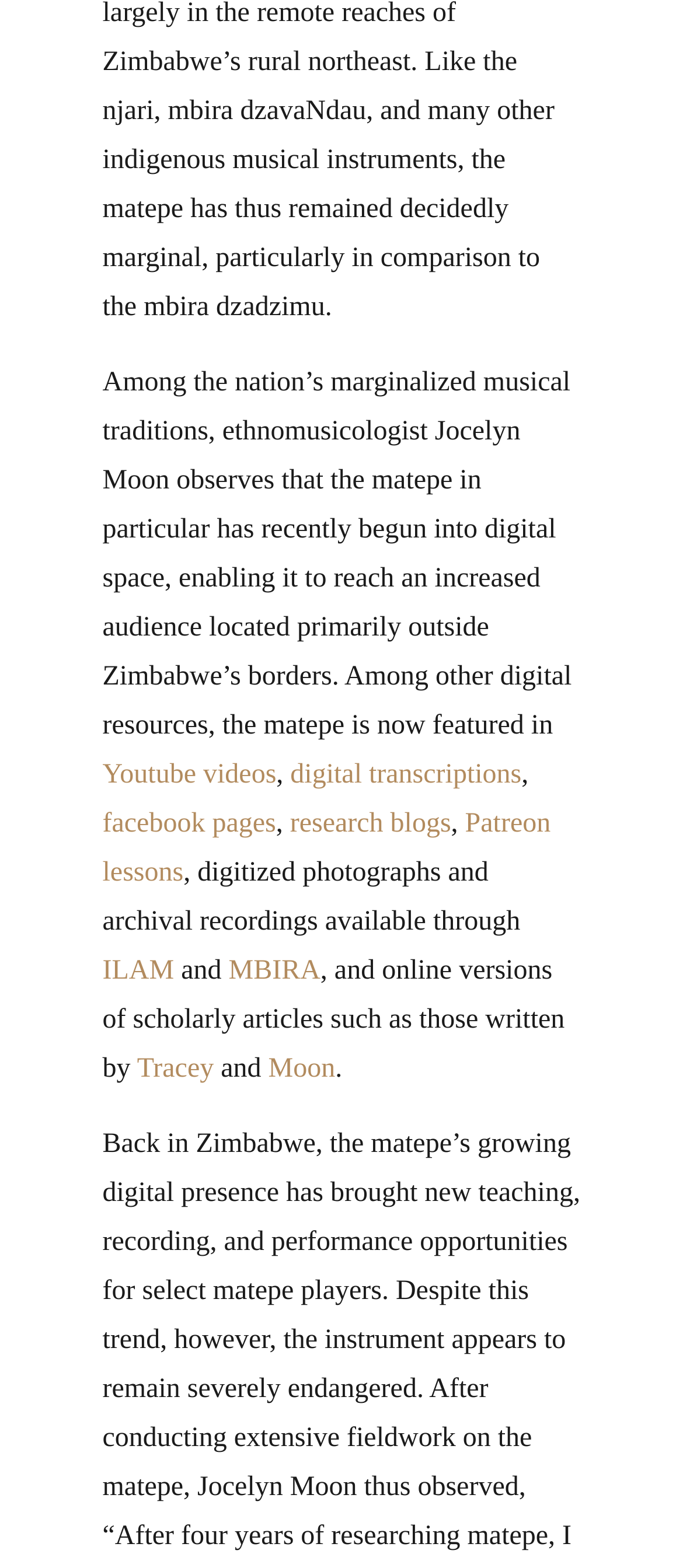Provide a one-word or short-phrase answer to the question:
Who wrote scholarly articles about the matepe?

Tracey and Moon